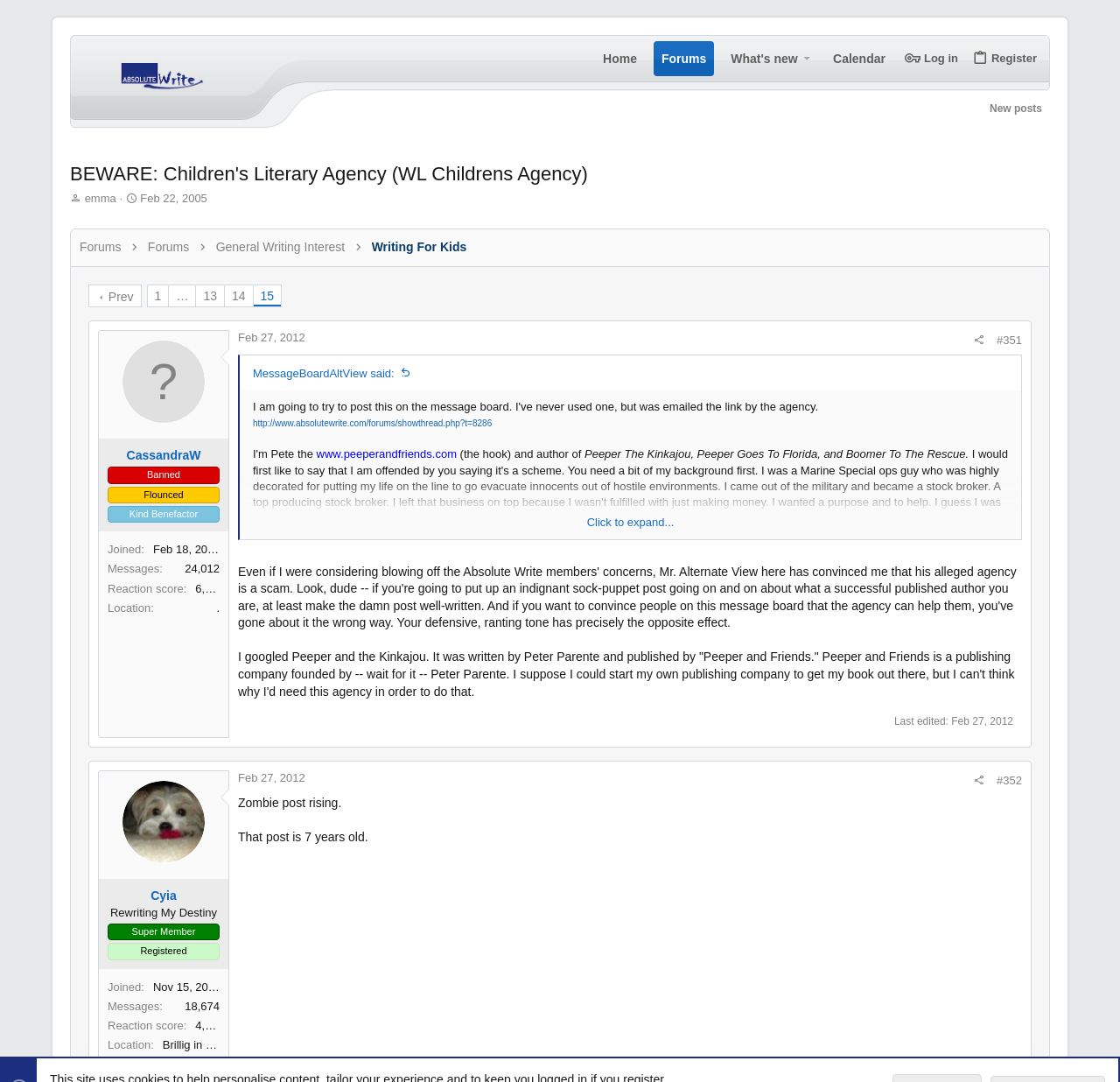Highlight the bounding box coordinates of the element that should be clicked to carry out the following instruction: "Click on the 'Share' button". The coordinates must be given as four float numbers ranging from 0 to 1, i.e., [left, top, right, bottom].

[0.863, 0.306, 0.884, 0.322]